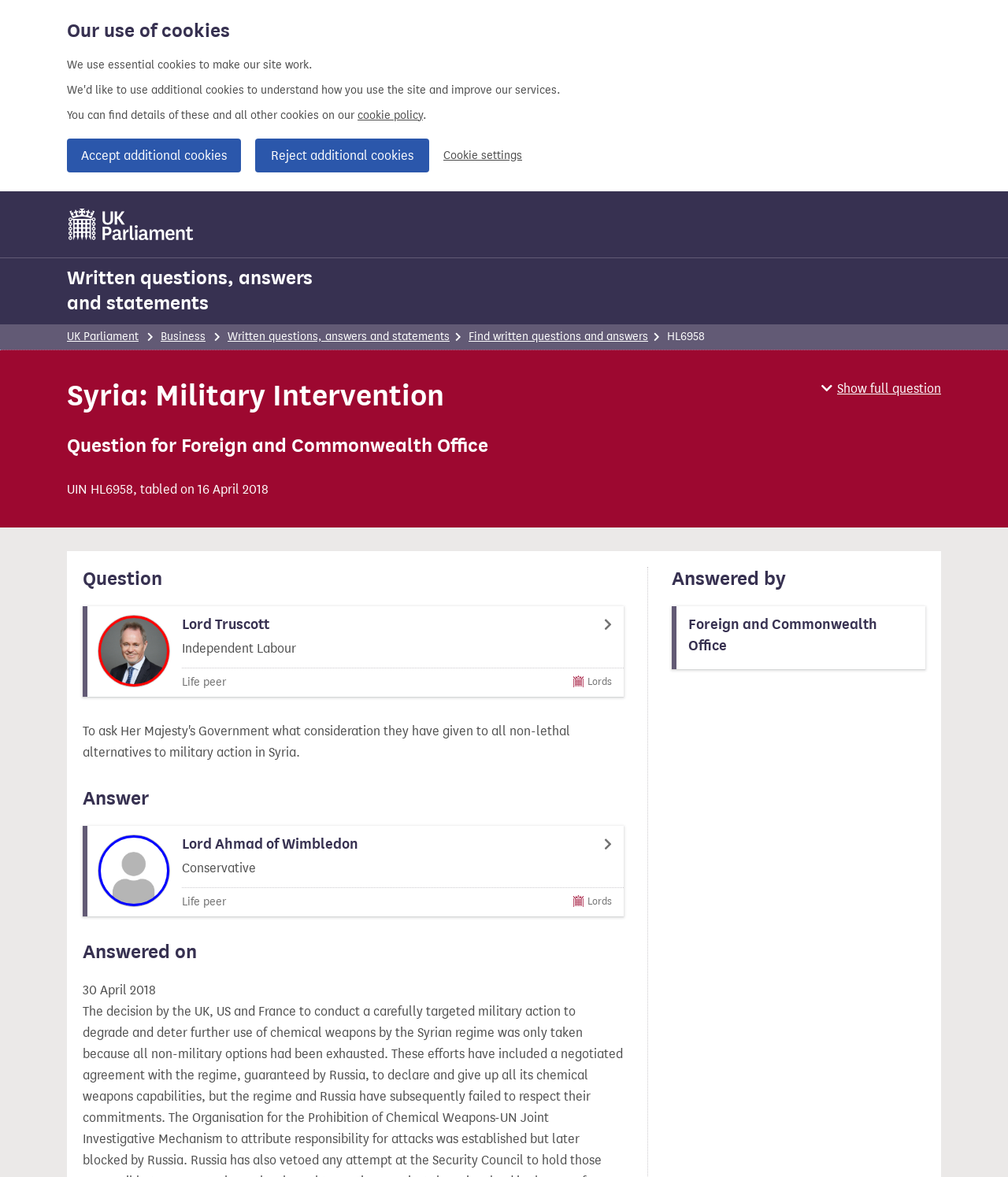By analyzing the image, answer the following question with a detailed response: On what date was the written question HL6958 answered?

I checked the answer section of the written question HL6958 and found the date '30 April 2018' mentioned as the date when the question was answered.